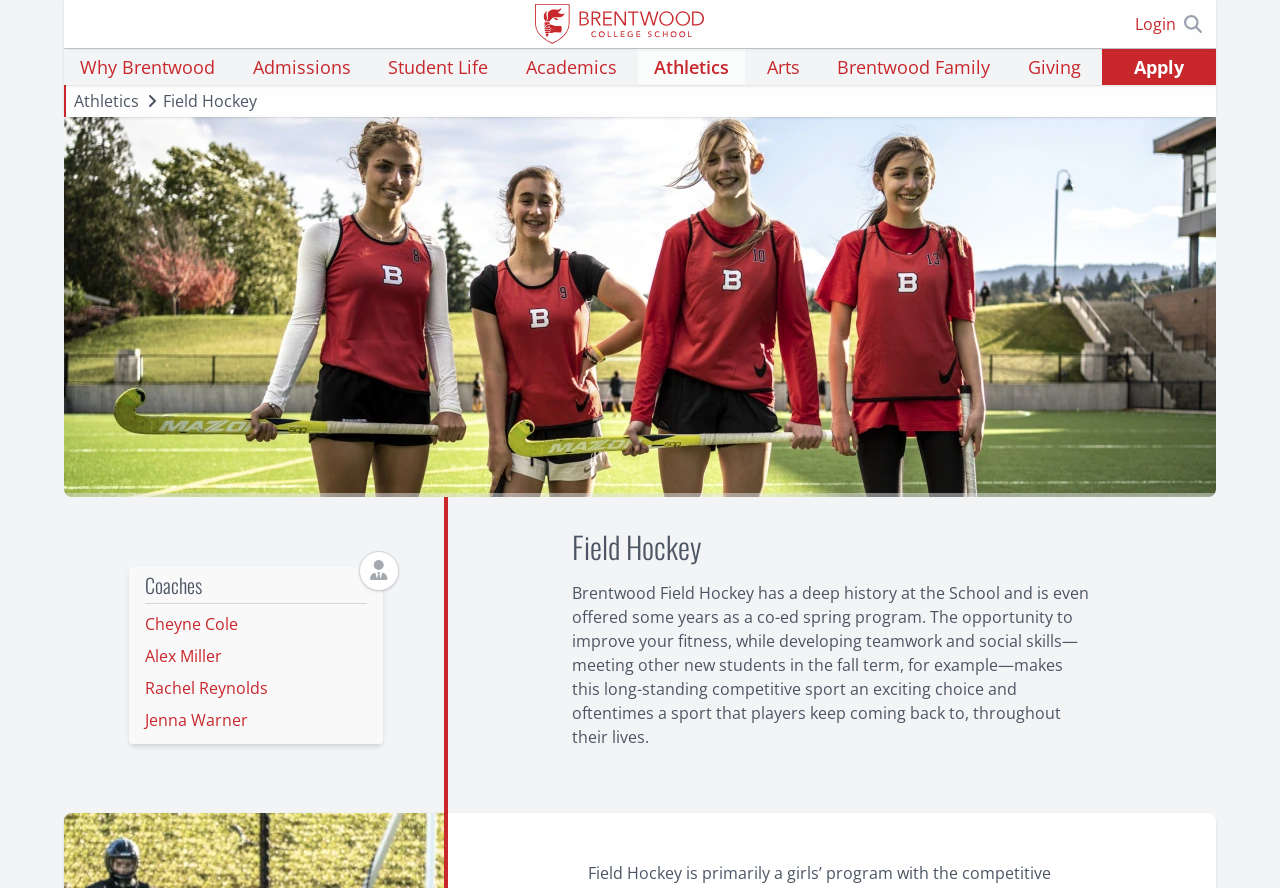Please identify the bounding box coordinates of the clickable region that I should interact with to perform the following instruction: "Share the article". The coordinates should be expressed as four float numbers between 0 and 1, i.e., [left, top, right, bottom].

None